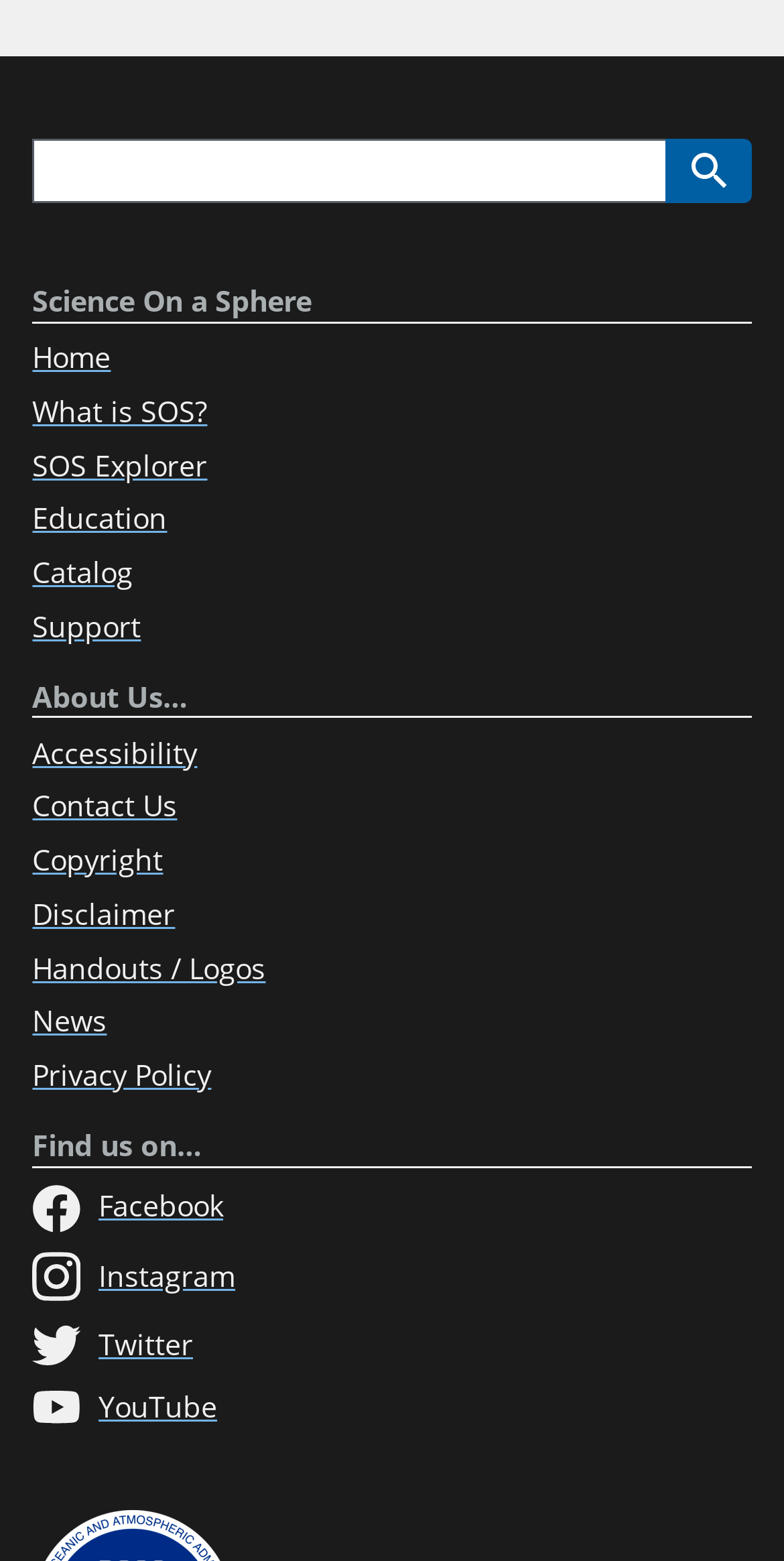Please identify the bounding box coordinates of the element that needs to be clicked to execute the following command: "learn about Science On a Sphere". Provide the bounding box using four float numbers between 0 and 1, formatted as [left, top, right, bottom].

[0.041, 0.182, 0.959, 0.207]